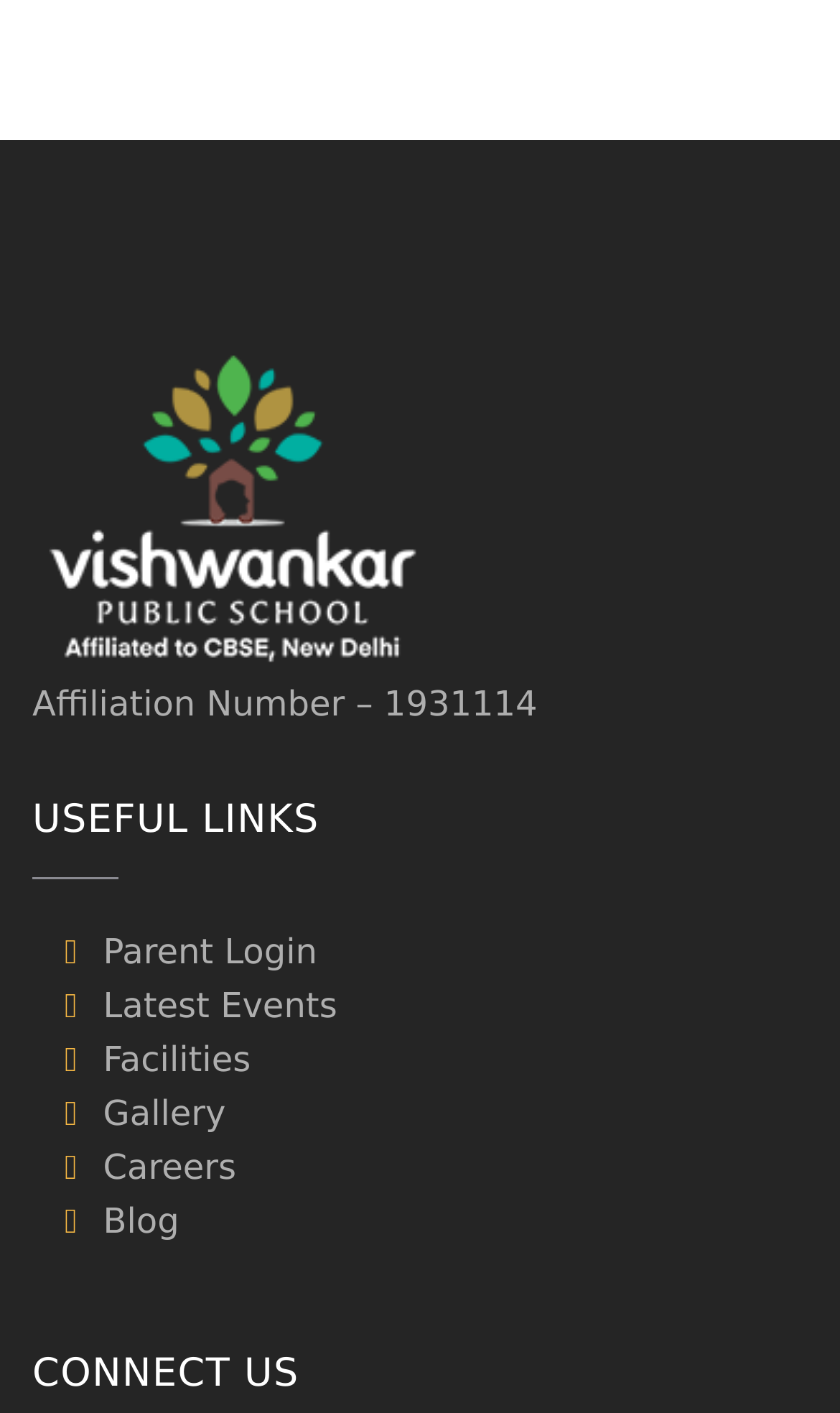Using the element description provided, determine the bounding box coordinates in the format (top-left x, top-left y, bottom-right x, bottom-right y). Ensure that all values are floating point numbers between 0 and 1. Element description: Share

None